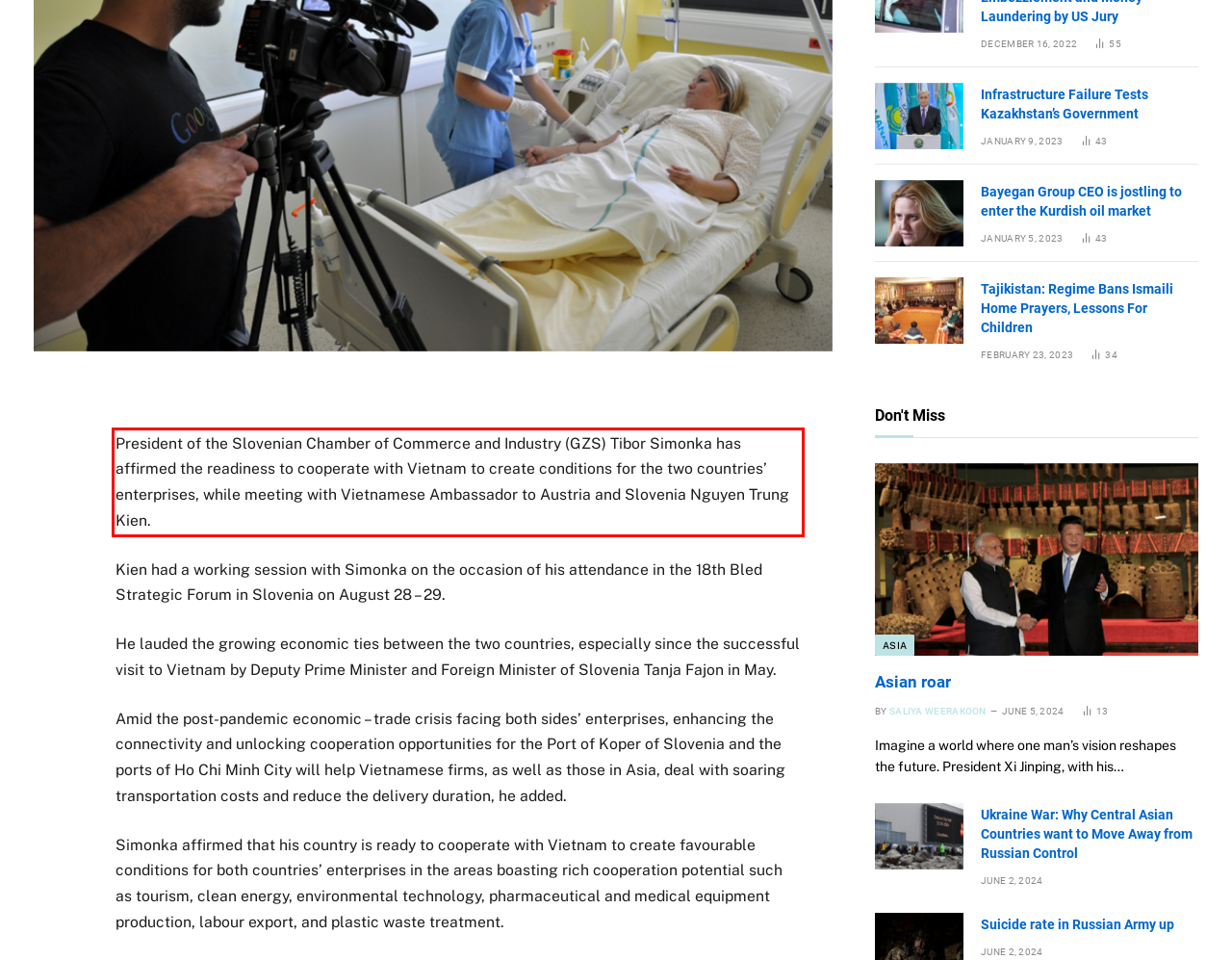Analyze the screenshot of a webpage where a red rectangle is bounding a UI element. Extract and generate the text content within this red bounding box.

President of the Slovenian Chamber of Commerce and Industry (GZS) Tibor Simonka has affirmed the readiness to cooperate with Vietnam to create conditions for the two countries’ enterprises, while meeting with Vietnamese Ambassador to Austria and Slovenia Nguyen Trung Kien.